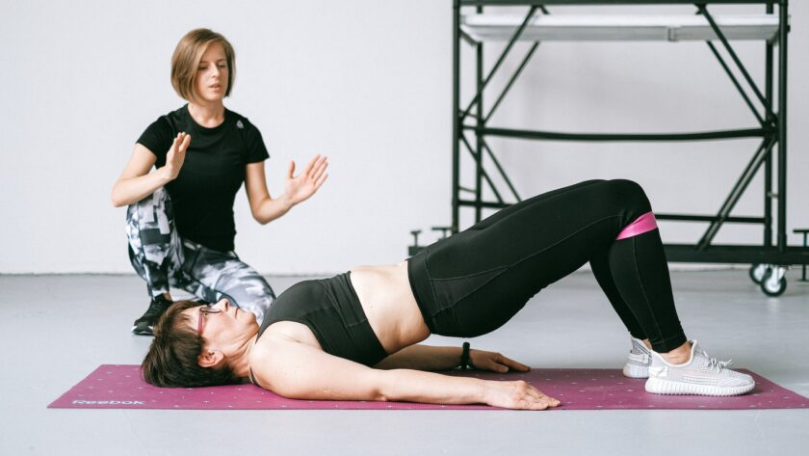Please examine the image and answer the question with a detailed explanation:
Are there any men in the scene?

The caption only mentions two women, the instructor and the participant, with no mention of any men present in the scene.